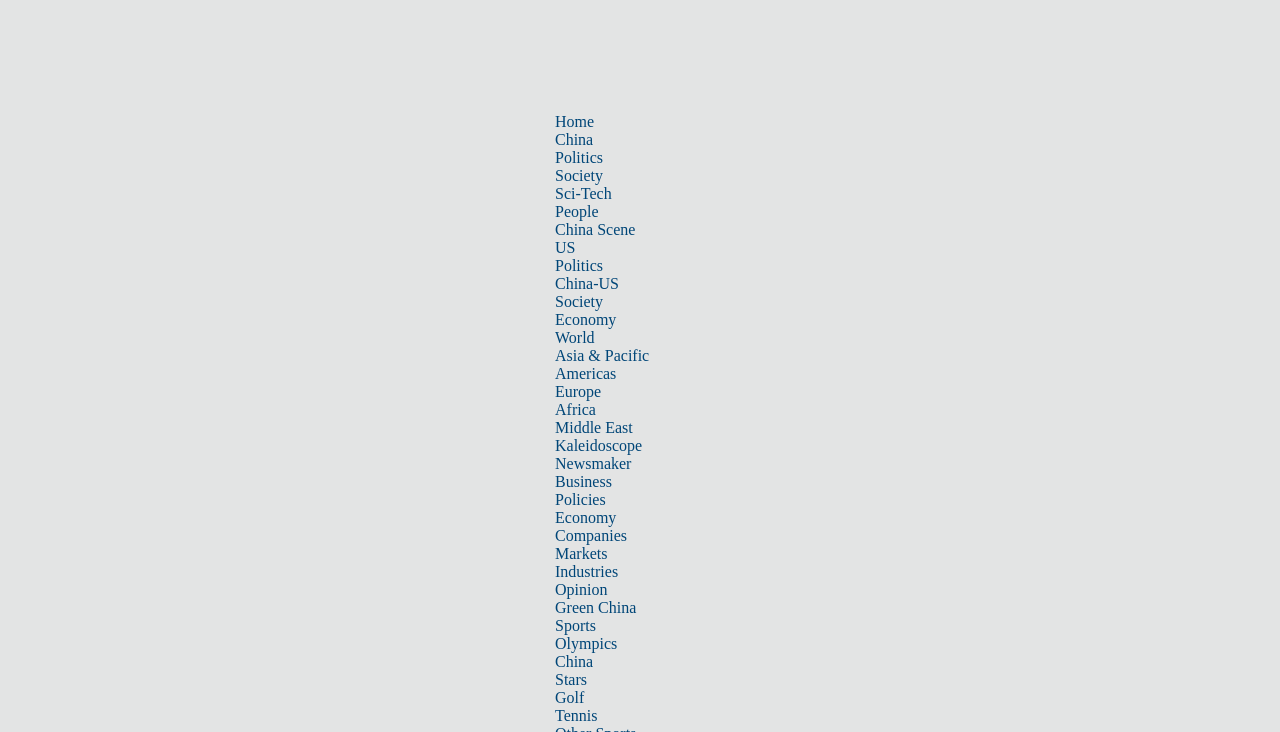Answer this question in one word or a short phrase: Is there a link to the 'Business' section?

Yes